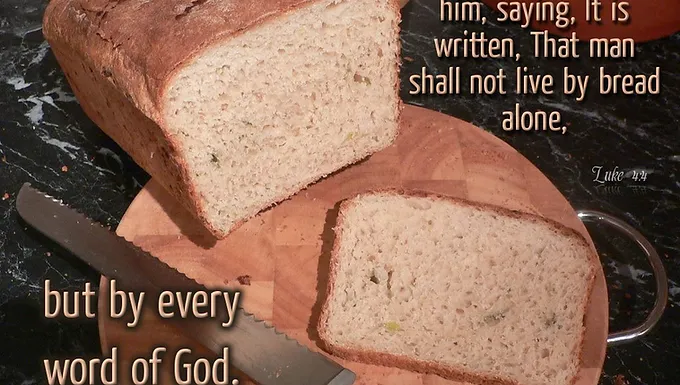Explain the details of the image you are viewing.

The image titled "Rich Towards God" features a freshly baked loaf of bread, partially sliced and resting on a wooden cutting board. The rich, golden-brown crust contrasts beautifully with the soft, crumbly interior, illustrating the nourishing qualities of homemade bread. Beneath the loaf, a stainless steel knife is positioned, hinting at the act of sharing food, symbolizing community and sustenance. 

Accompanying the image is a Biblical quote from Luke 4:4, which reads: "it is written, That man shall not live by bread alone, but by every word of God." This phrase emphasizes the spiritual significance of relying not only on physical nourishment but also on the teachings and wisdom of faith. The overall composition evokes a sense of warmth and reflection, merging the physical act of eating with a deeper spiritual message.